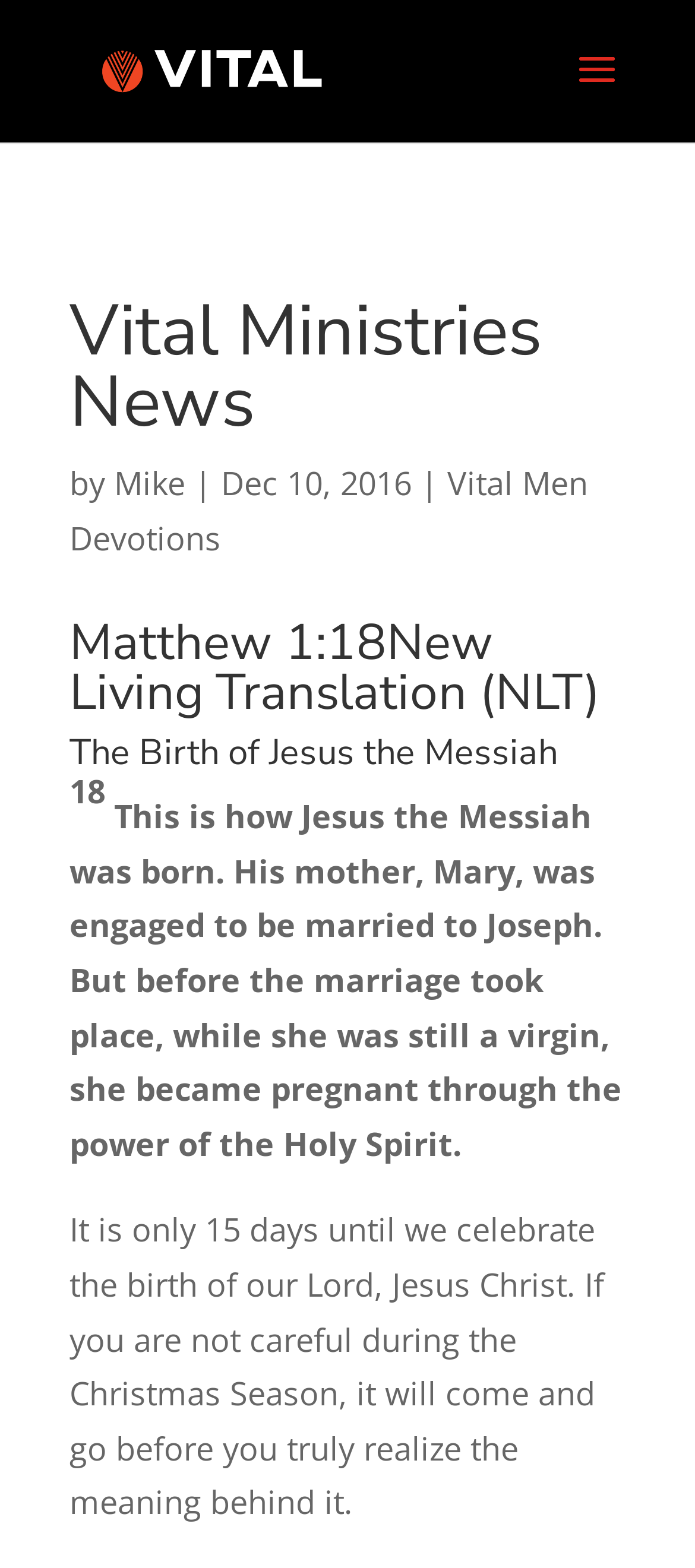What is the name of Jesus' mother?
Using the visual information, reply with a single word or short phrase.

Mary